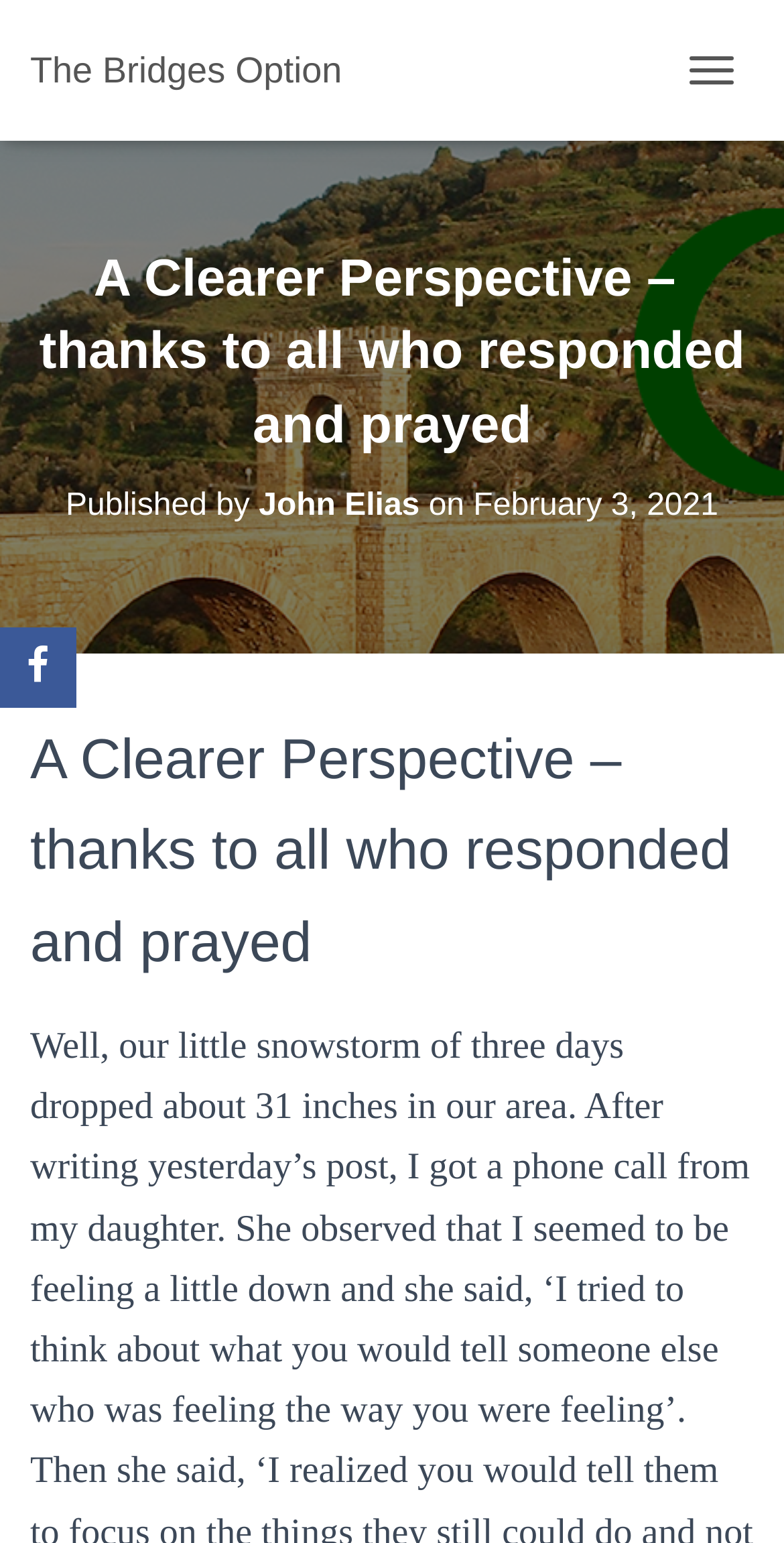Determine the main headline of the webpage and provide its text.

A Clearer Perspective –  thanks to all who responded and prayed